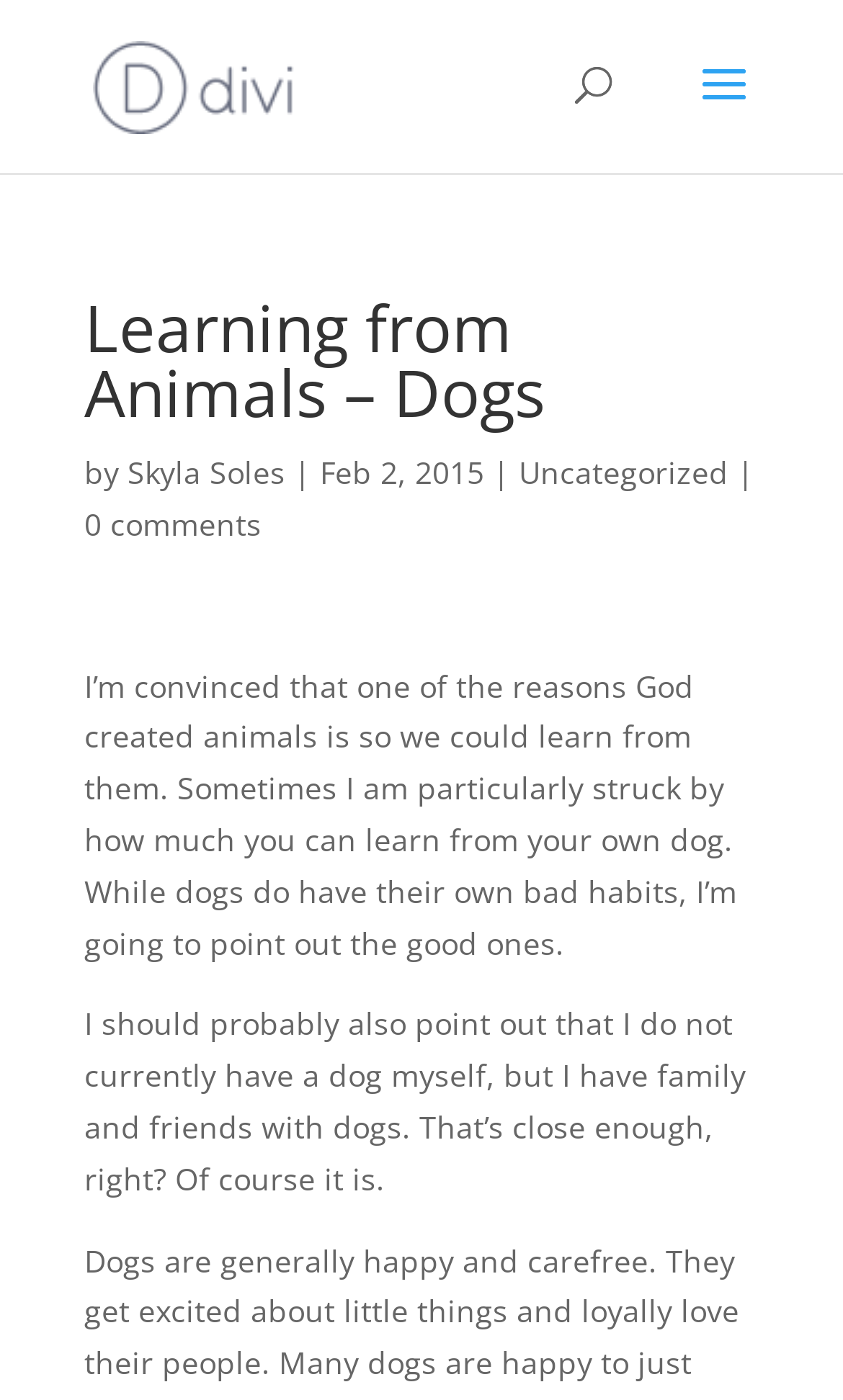What is the category of the article?
Using the visual information from the image, give a one-word or short-phrase answer.

Uncategorized